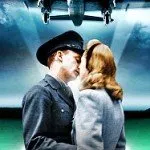Please answer the following question using a single word or phrase: 
What is the woman in the image wearing?

Elegant attire